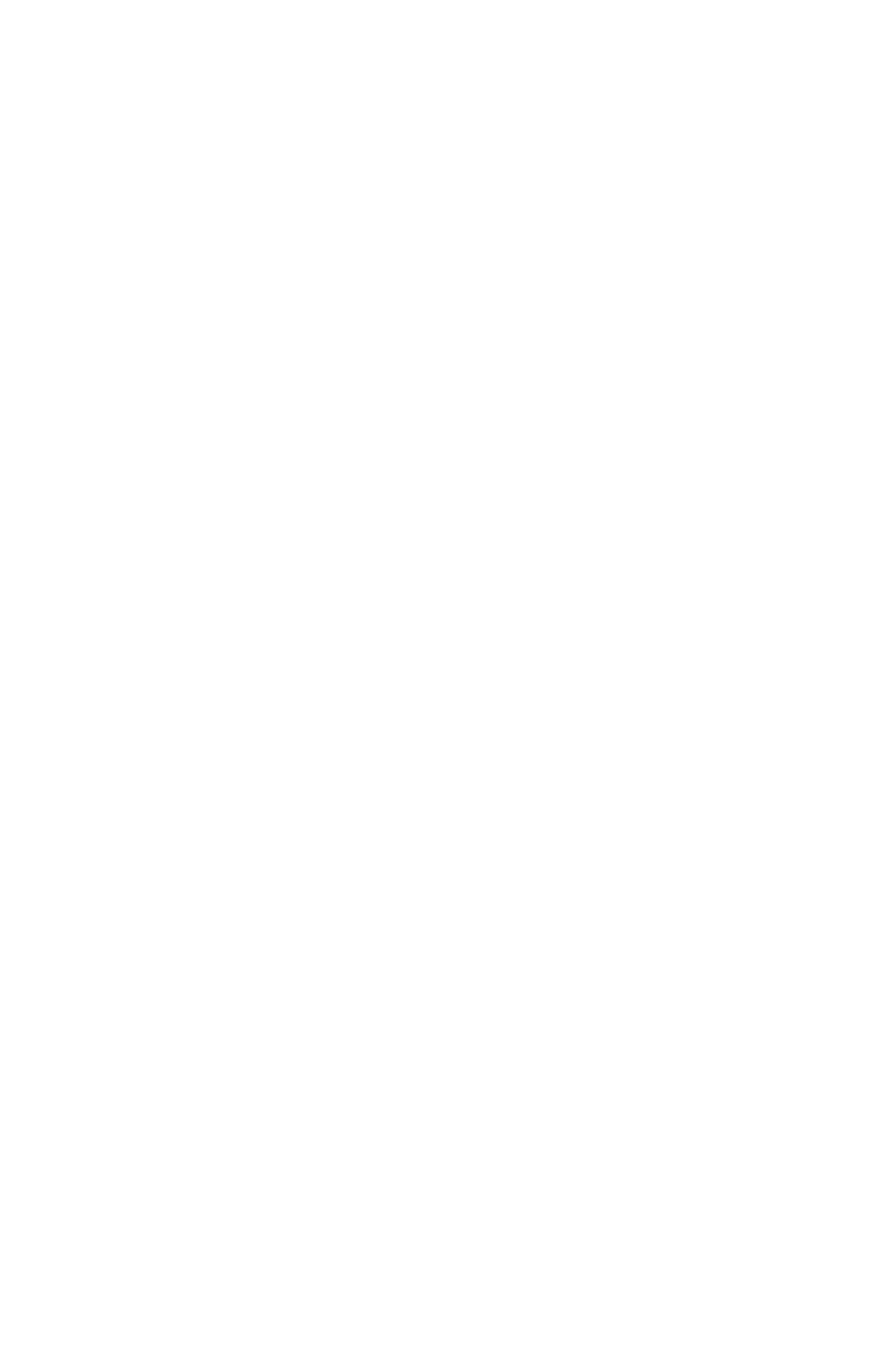How many links are there on the webpage?
Please give a well-detailed answer to the question.

I counted the number of links on the webpage and found that there are 19 links, each representing a different month and year.